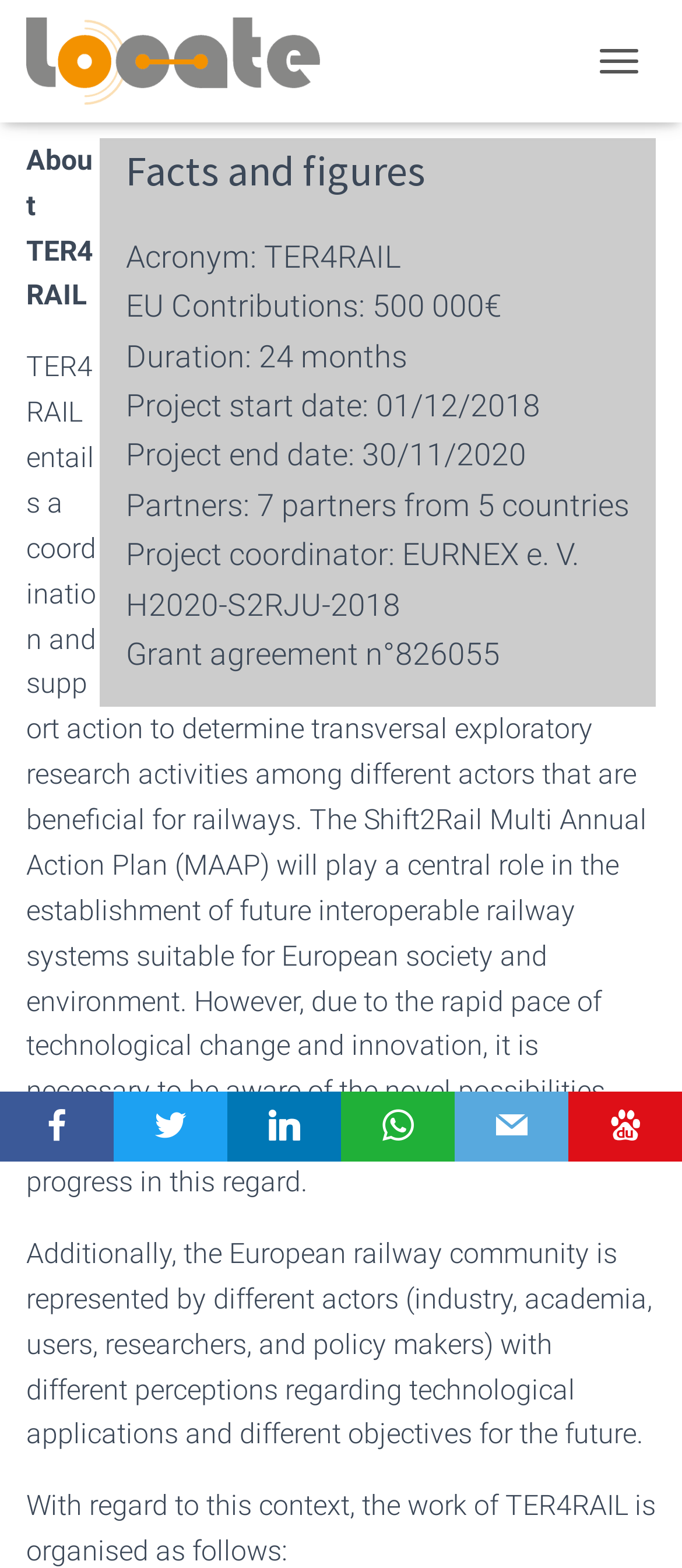Articulate a complete and detailed caption of the webpage elements.

The webpage is about the LOCATE project, specifically the "About" section. At the top left, there is a logo of the LOCATE project, accompanied by a link to the project's homepage. On the top right, there is a button to toggle navigation.

Below the logo, there is a heading "About" followed by a subheading "Facts and figures". Underneath, there are several lines of text providing information about the project, including its acronym, EU contributions, duration, start and end dates, partners, and project coordinator.

To the right of the "Facts and figures" section, there is a block of text describing the TER4RAIL project, which entails a coordination and support action to determine transversal exploratory research activities among different actors that are beneficial for railways. The text explains the project's objectives and the context in which it operates.

At the bottom of the page, there are six links represented by icons, arranged horizontally from left to right. These links are not labeled, but they may represent social media or other external links. Next to these links, there is a button with an image, but its purpose is not clear.

Overall, the webpage provides an overview of the LOCATE project, its objectives, and its context, with a focus on the TER4RAIL project.